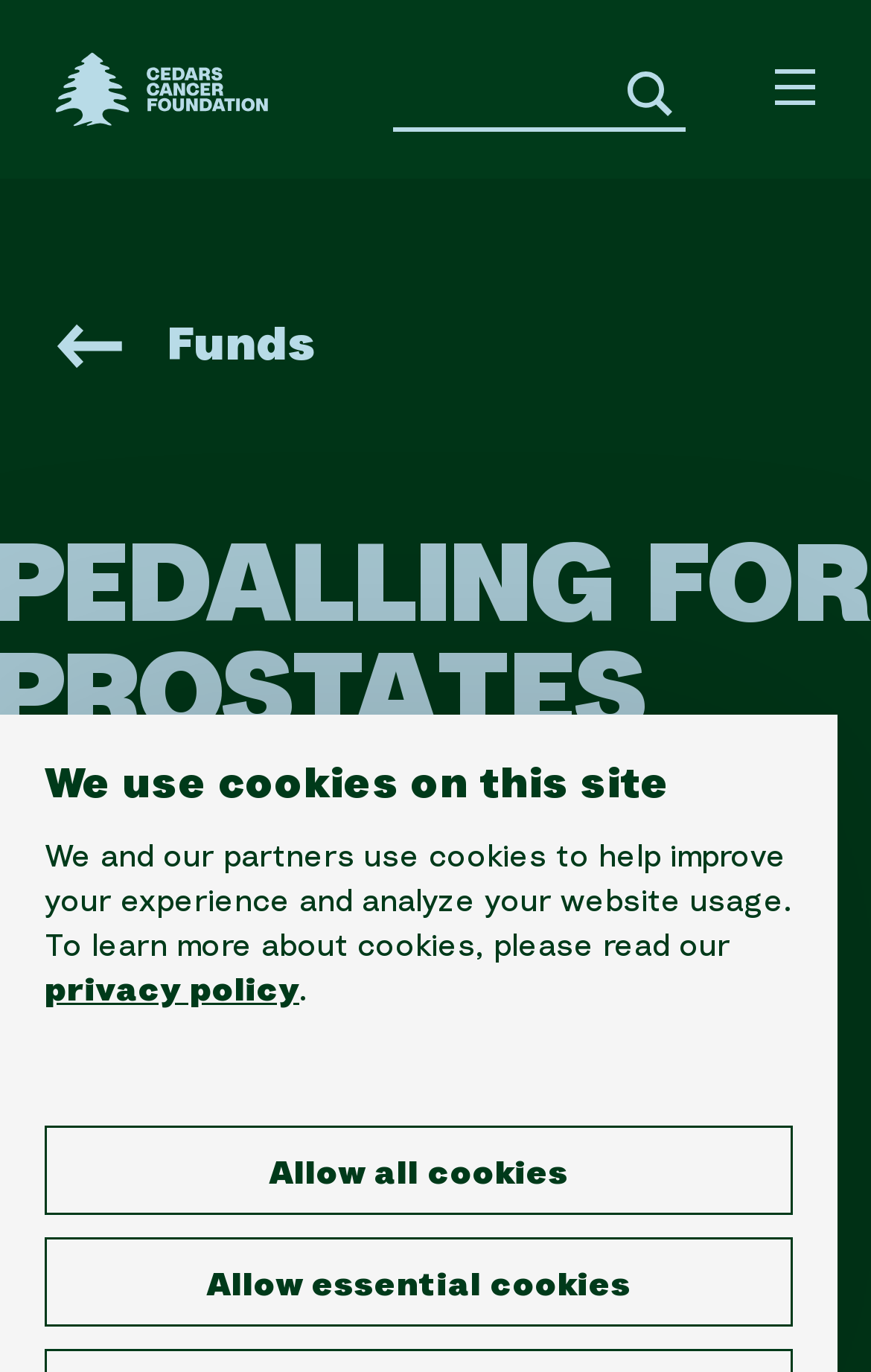What is the function of the 'Open menu' button?
From the details in the image, provide a complete and detailed answer to the question.

The 'Open menu' button is located at the top right corner of the webpage, and it is likely to open a menu that contains links to other pages or sections of the website. This is a common functionality of such buttons in web design.